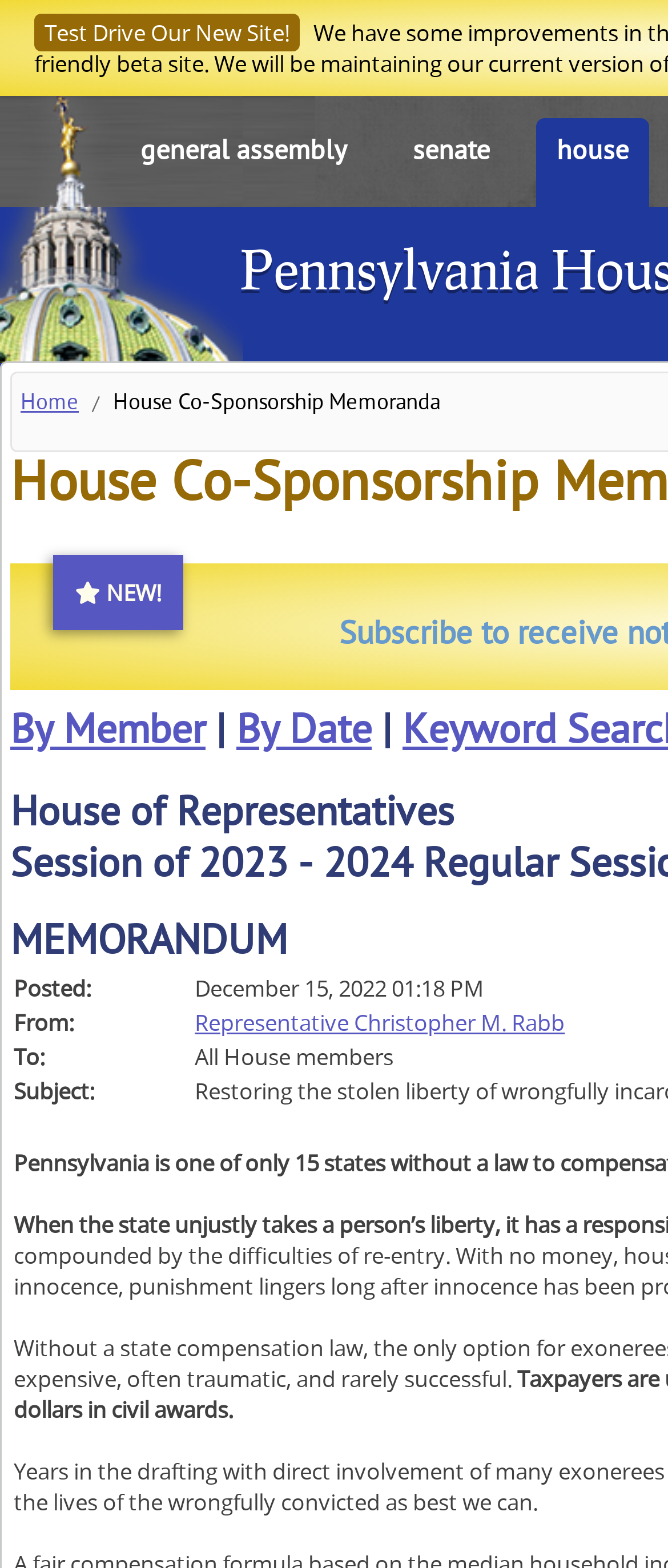Extract the bounding box coordinates for the UI element described as: "Menu".

None